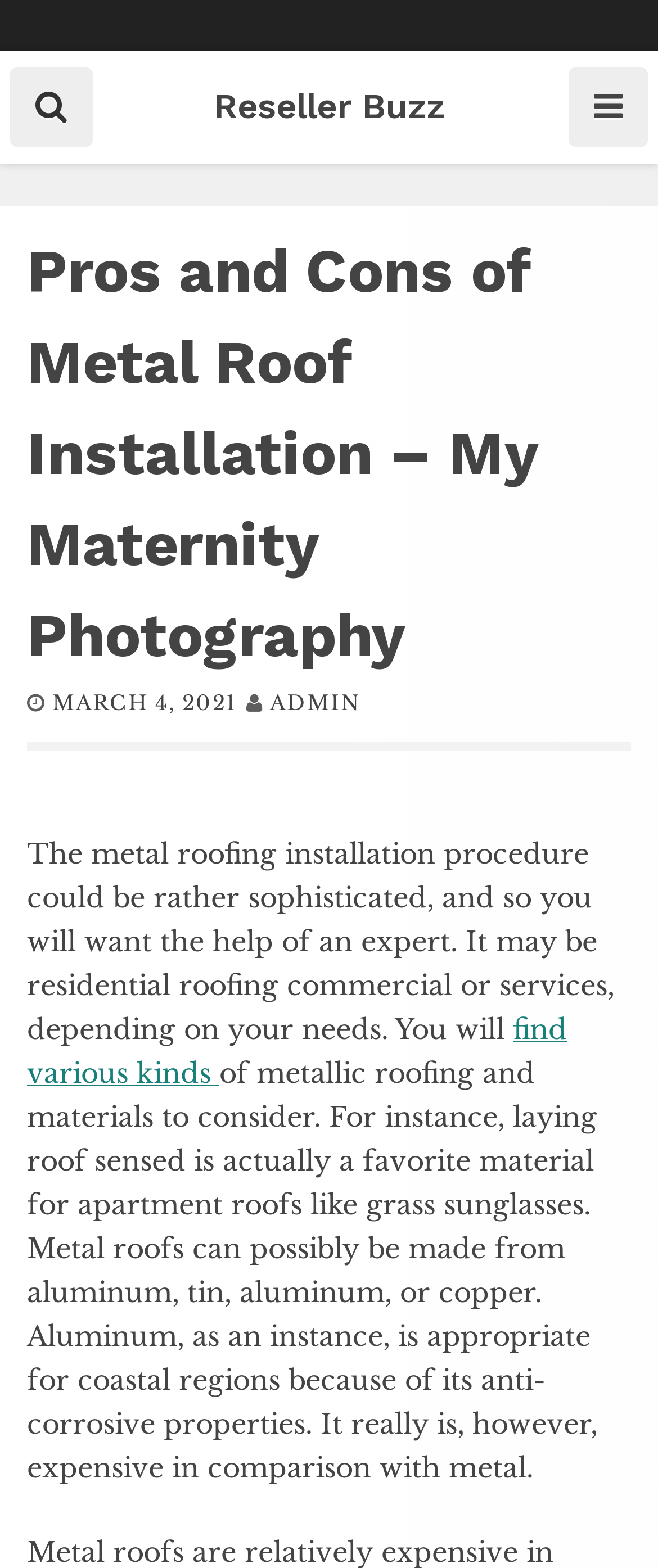Predict the bounding box coordinates for the UI element described as: "Reseller Buzz". The coordinates should be four float numbers between 0 and 1, presented as [left, top, right, bottom].

[0.324, 0.054, 0.676, 0.081]